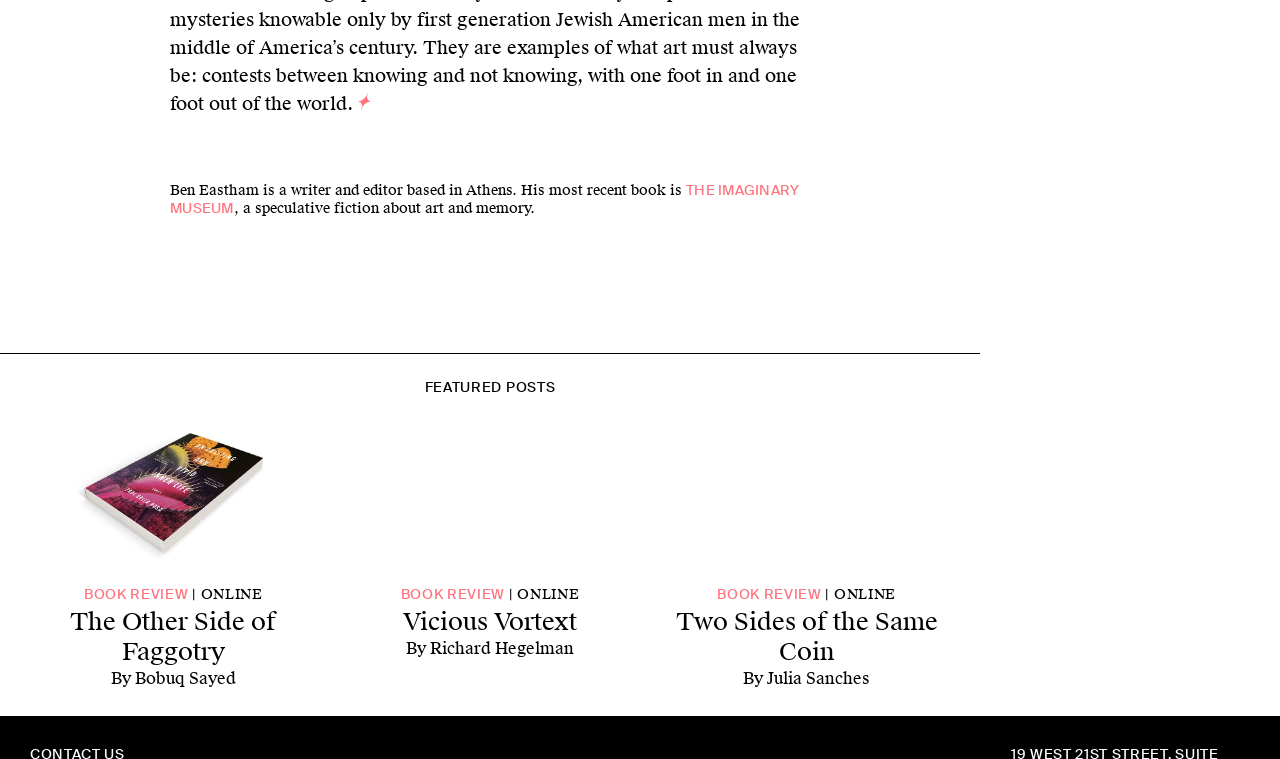Locate the bounding box coordinates of the element that should be clicked to fulfill the instruction: "Read the book review of Paul Dalla Rosa's story collection".

[0.055, 0.555, 0.215, 0.752]